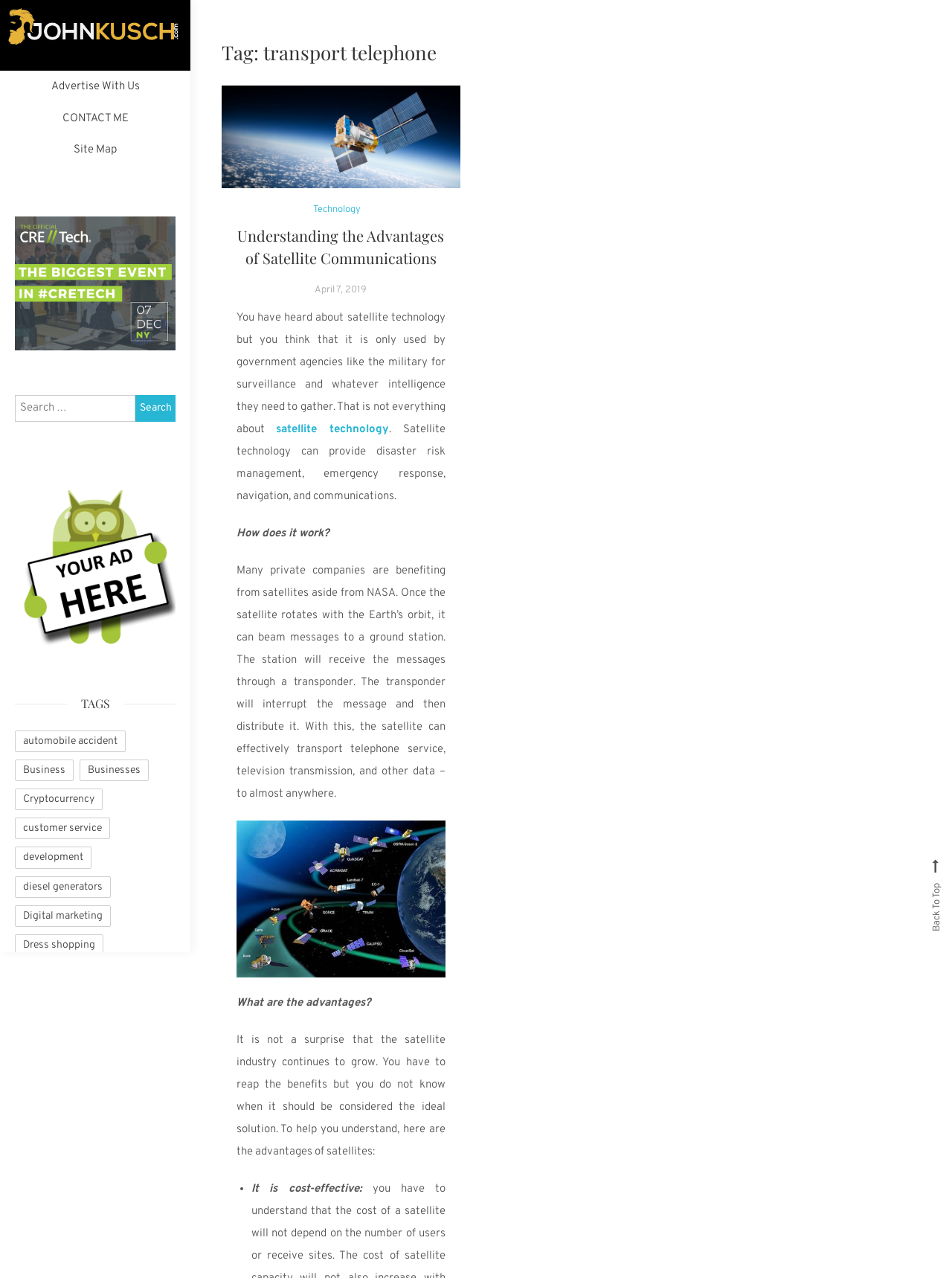Provide the bounding box coordinates for the area that should be clicked to complete the instruction: "Read the article about 'Understanding the Advantages of Satellite Communications'".

[0.232, 0.03, 0.762, 0.058]